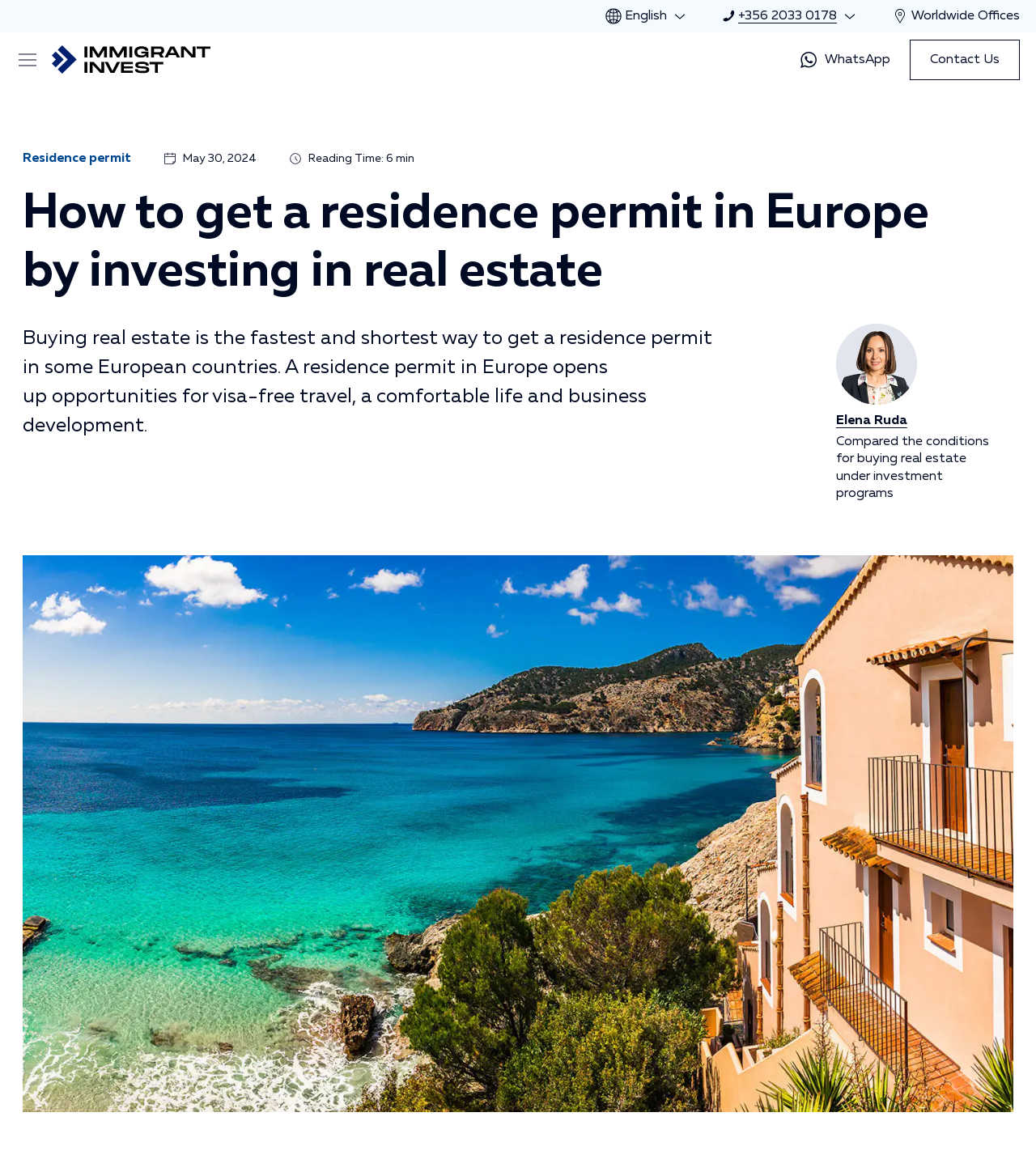Please specify the bounding box coordinates of the clickable region to carry out the following instruction: "learn about the New Kingdom". The coordinates should be four float numbers between 0 and 1, in the format [left, top, right, bottom].

None